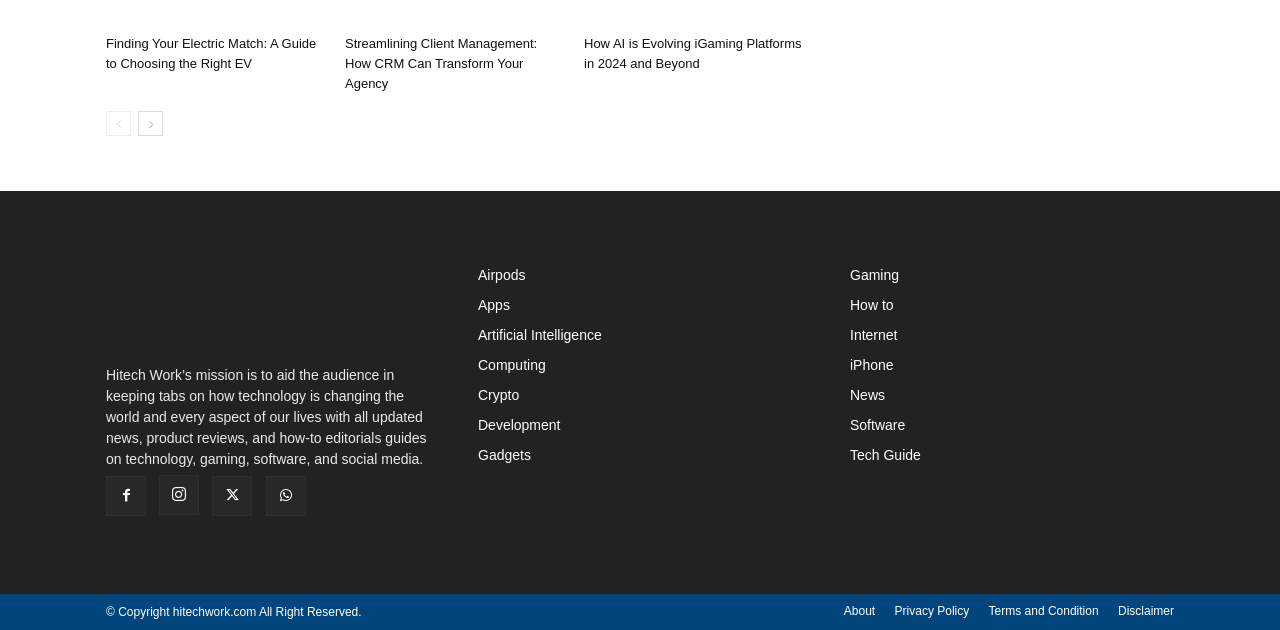Please provide a brief answer to the question using only one word or phrase: 
What is the purpose of the links at the bottom of the webpage?

Provide information on terms and policies